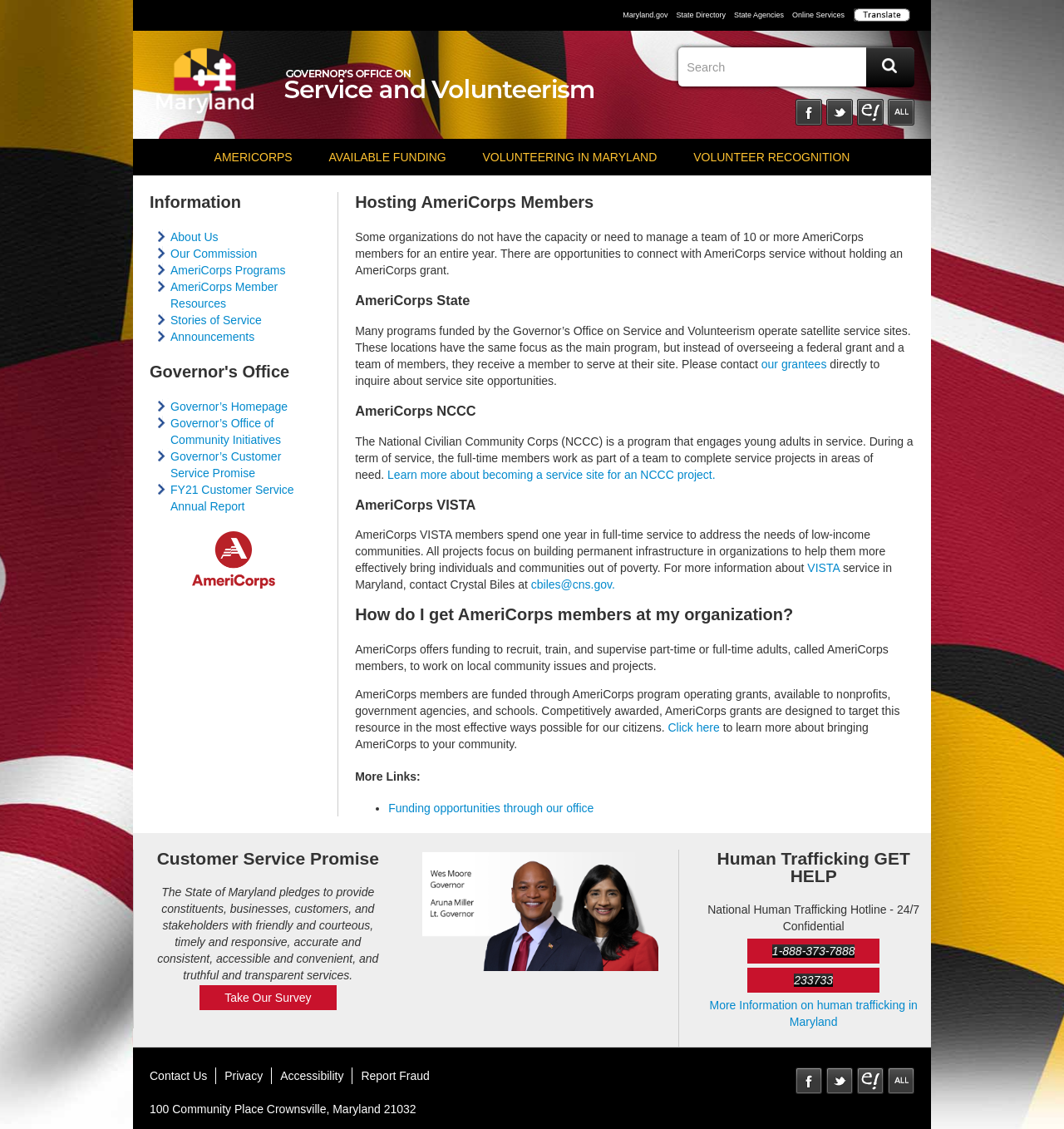What is the promise of the State of Maryland?
Please provide a detailed answer to the question.

The State of Maryland pledges to provide constituents, businesses, customers, and stakeholders with friendly and courteous, timely and responsive, accurate and consistent, accessible and convenient, and truthful and transparent services, as stated in the 'Customer Service Promise' section of the webpage.